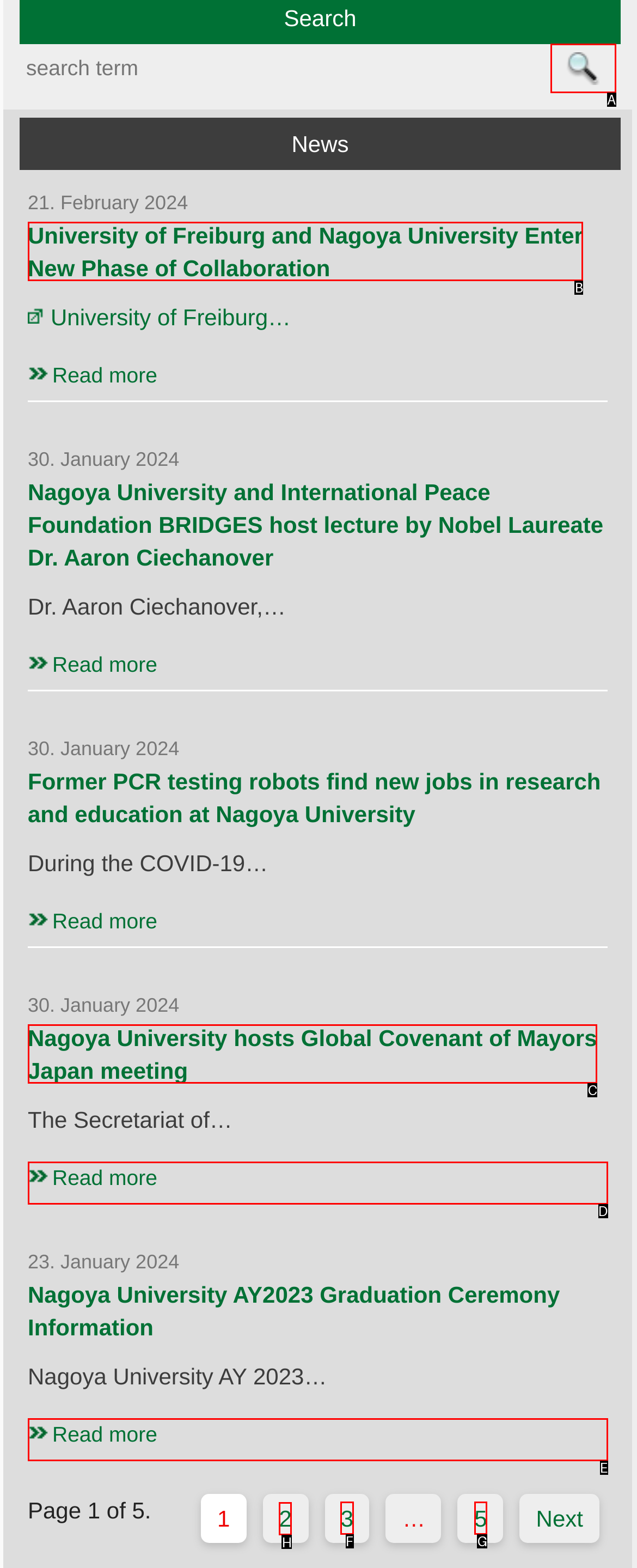Identify the correct UI element to click to achieve the task: Click the '2' page link.
Answer with the letter of the appropriate option from the choices given.

H